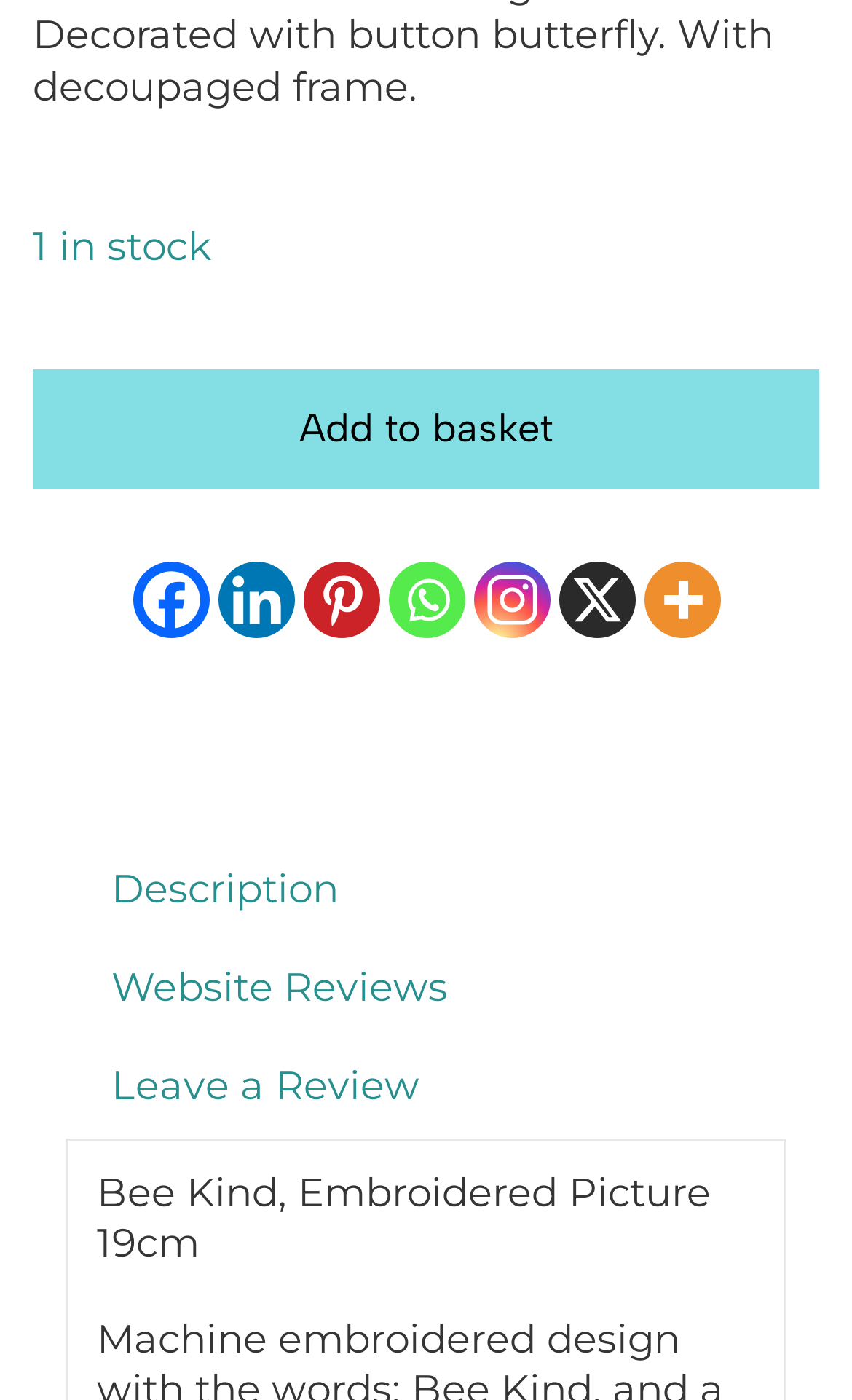Provide the bounding box coordinates of the section that needs to be clicked to accomplish the following instruction: "Share on Facebook."

[0.155, 0.4, 0.245, 0.455]